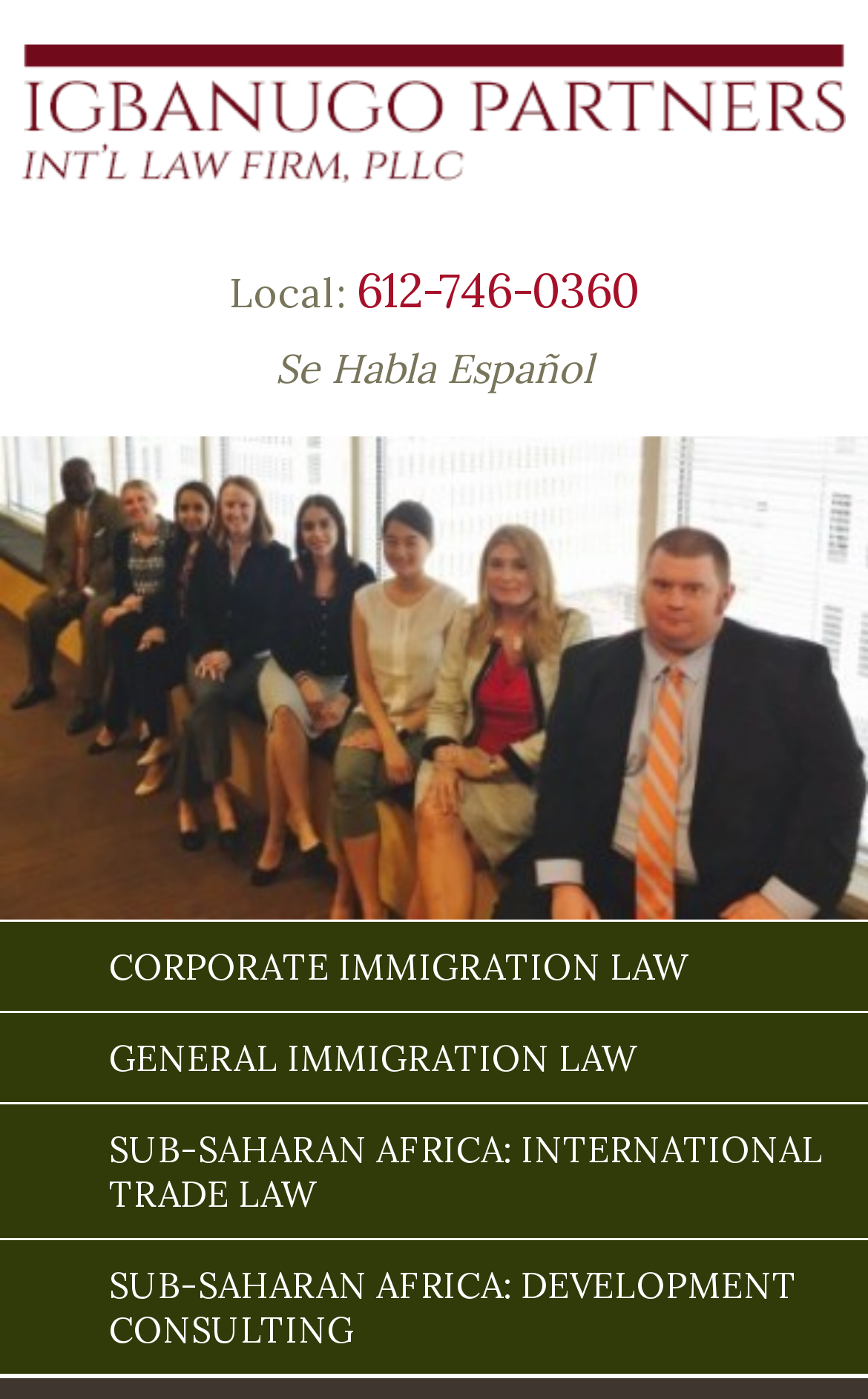Give a detailed account of the webpage.

The webpage is about the history of Igbanugo Partners Int'l Law Firm, PLLC. At the top, there is a logo and a link to the law firm's homepage, "Igbanugo Partners Int'l Law Firm, P.L.L.C - Minneapolis Immigration Lawyers", which takes up most of the top section. 

Below the logo, there is a section with contact information, including a label "Local:" on the left, followed by the phone number "612-746-0360" on the right, and a phrase "Se Habla Español" in between. 

Further down, there are four main links, arranged vertically, that seem to be categories of the law firm's services. From top to bottom, they are "CORPORATE IMMIGRATION LAW", "GENERAL IMMIGRATION LAW", "SUB-SAHARAN AFRICA: INTERNATIONAL TRADE LAW", and "SUB-SAHARAN AFRICA: DEVELOPMENT CONSULTING".